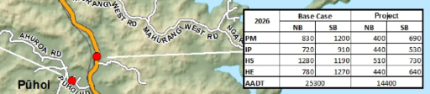Provide a comprehensive description of the image.

The image presents a comparative analysis of traffic volumes between the existing transportation network and a proposed project for the year 2026, focusing on both northbound (NB) and southbound (SB) traffic flows at key locations near Pūhoi. The table outlines the "Base Case" scenarios against projected figures for the new project. Notably, it includes various time periods such as PM (afternoon peak), IP (intermediate peak), HS (holiday start), and HE (holiday end), showcasing changes in traffic volumes, with projections indicating a decrease in northbound traffic during peak hours. The table also reveals the Average Annual Daily Traffic (AADT) figures, highlighting the anticipated increase in overall traffic management efficiency with the project. The image serves as a crucial reference for understanding future traffic dynamics in the region.